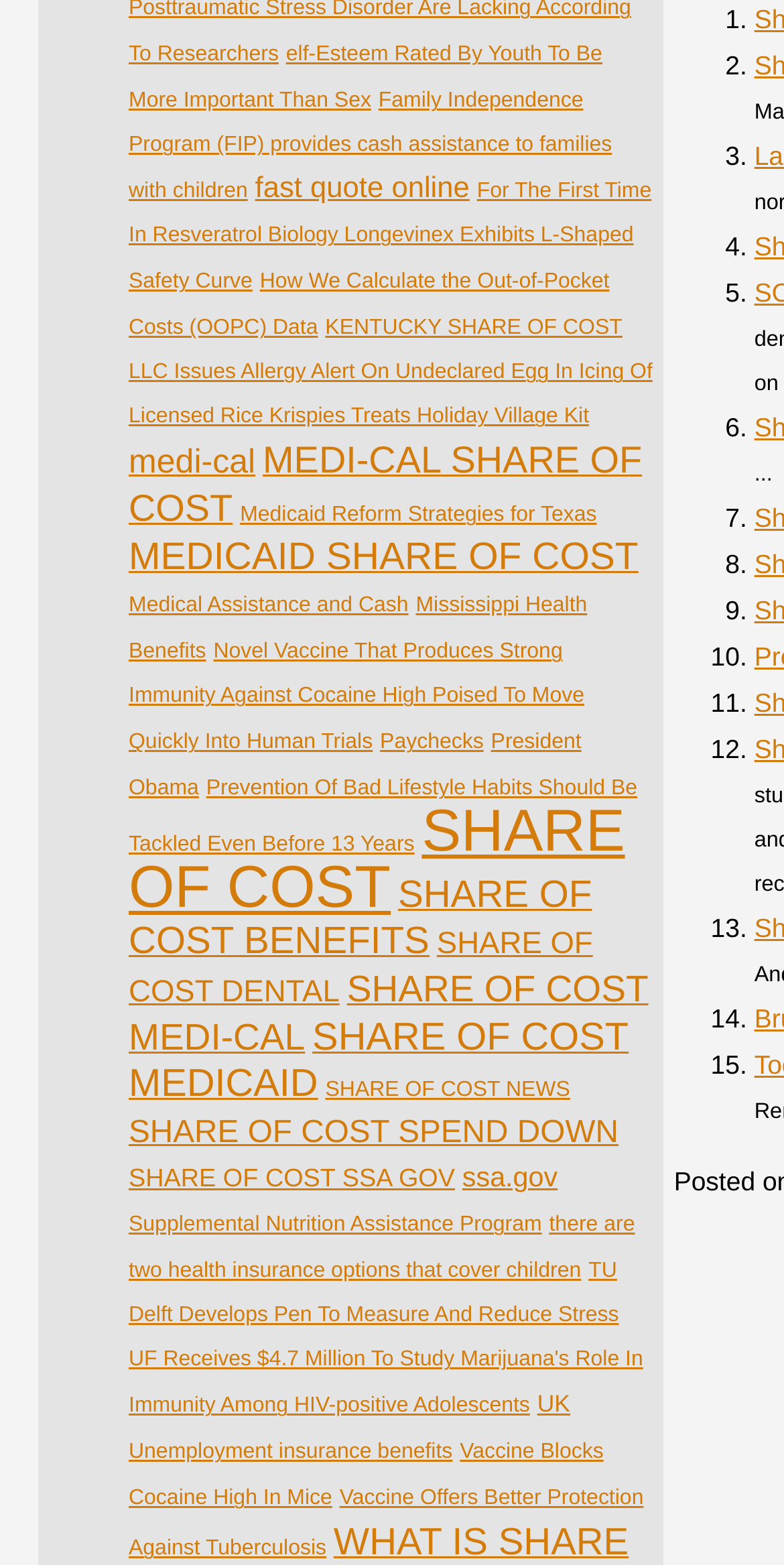How many items are in the 'MEDI-CAL SHARE OF COST' category?
Respond with a short answer, either a single word or a phrase, based on the image.

33